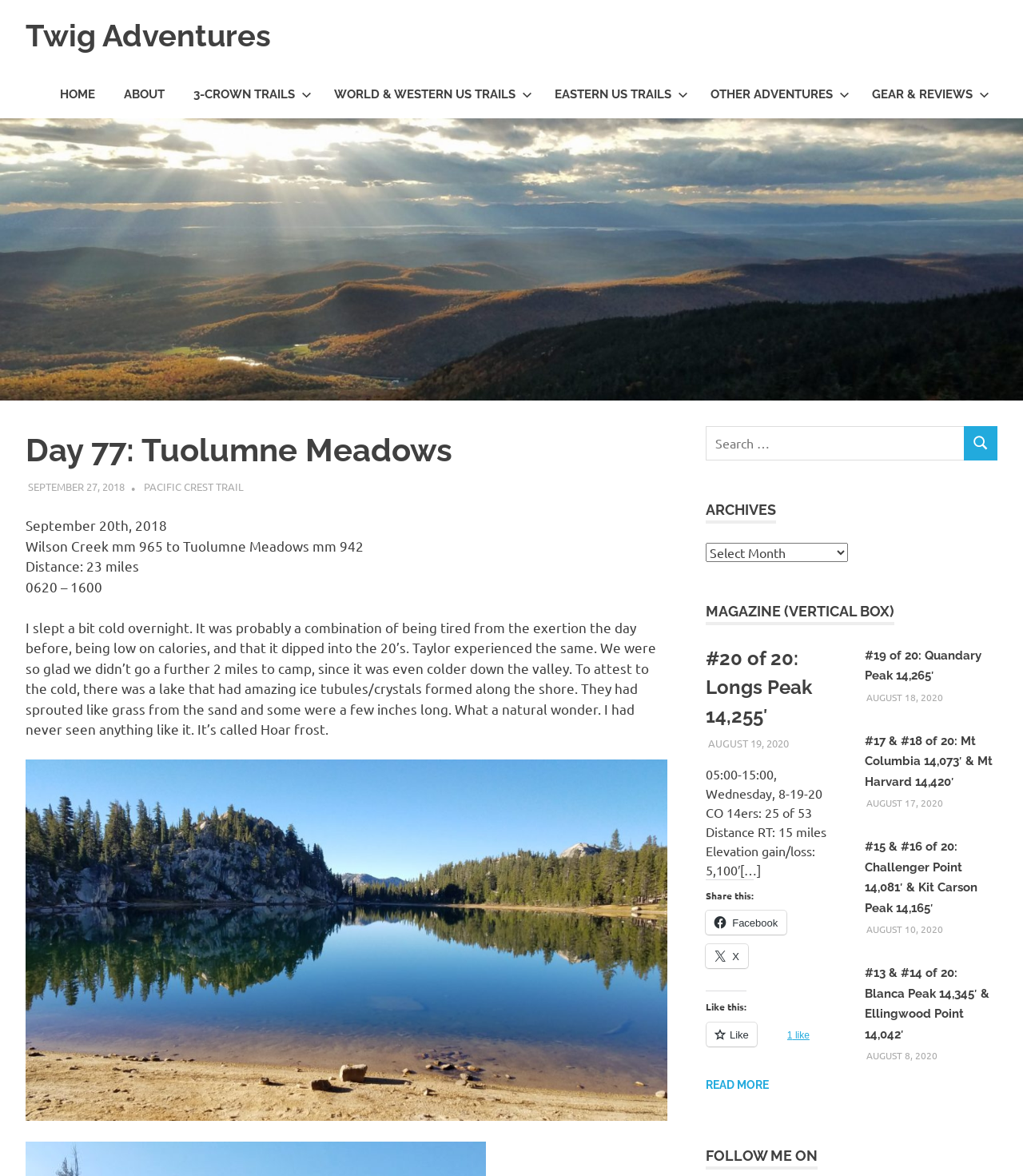Please give the bounding box coordinates of the area that should be clicked to fulfill the following instruction: "Read more about 'Day 77: Tuolumne Meadows'". The coordinates should be in the format of four float numbers from 0 to 1, i.e., [left, top, right, bottom].

[0.025, 0.366, 0.442, 0.398]